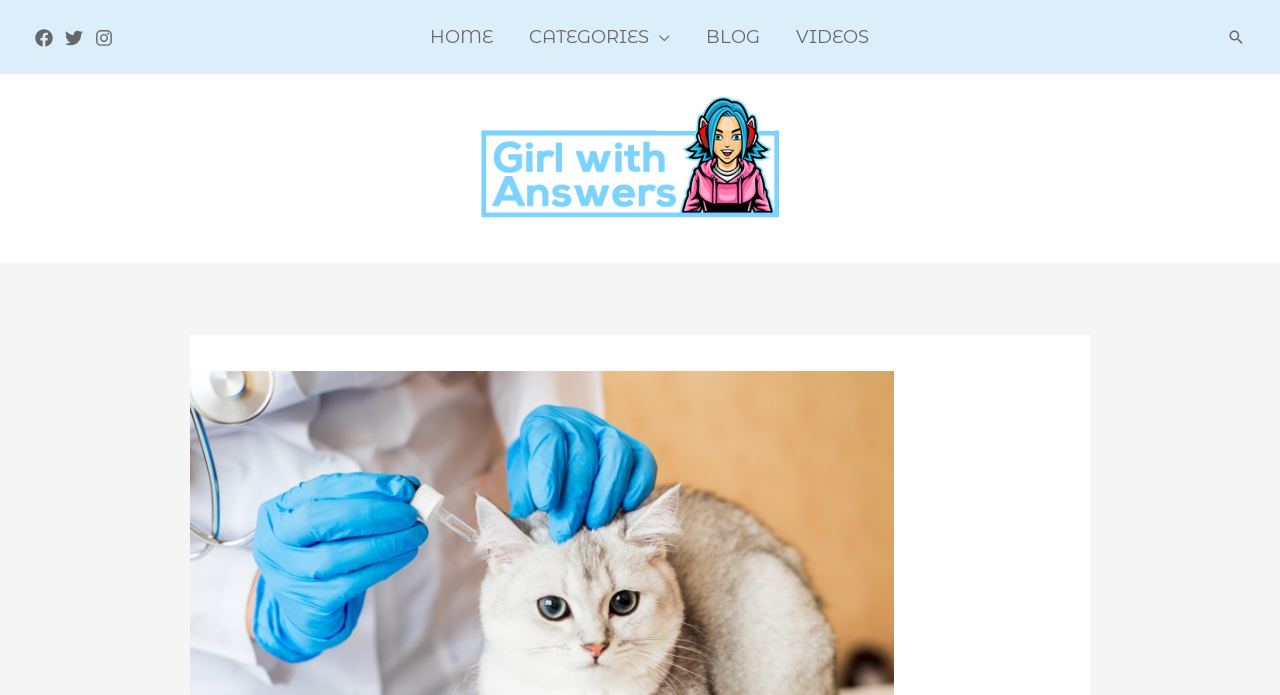Please provide a detailed answer to the question below based on the screenshot: 
What is the main navigation menu?

I looked at the navigation section of the webpage and found the main menu items, which are HOME, CATEGORIES, BLOG, and VIDEOS, each being a link.